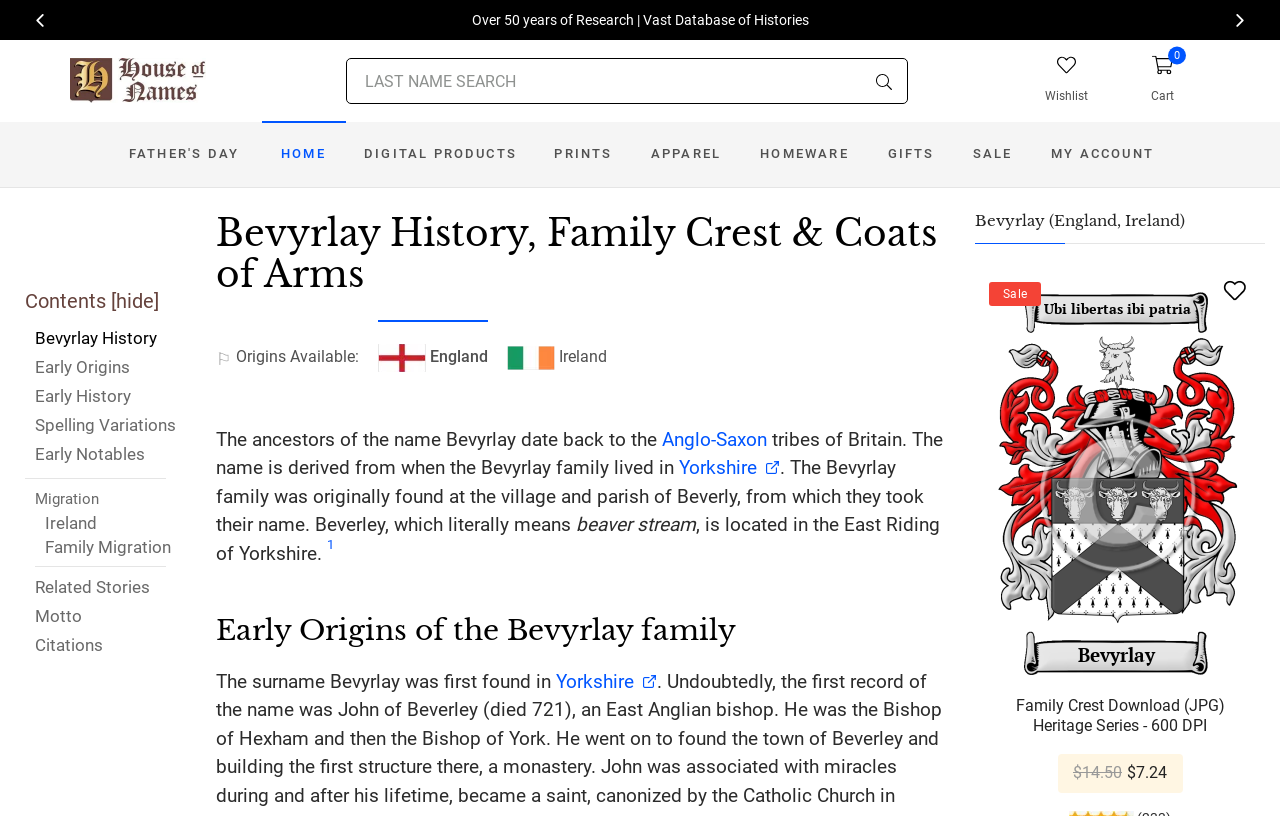Can you extract the headline from the webpage for me?

Bevyrlay History, Family Crest & Coats of Arms